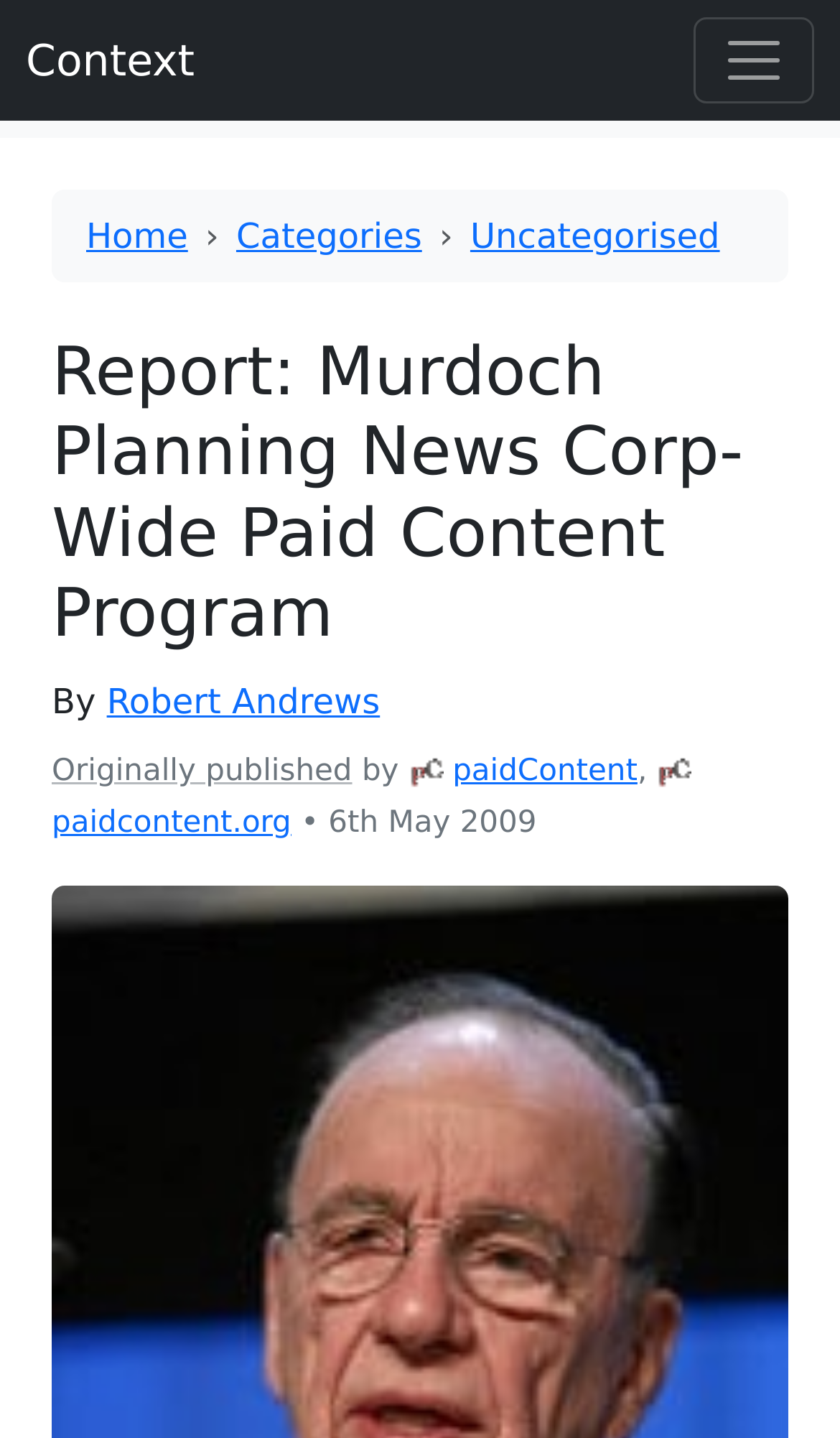Find and specify the bounding box coordinates that correspond to the clickable region for the instruction: "Toggle offcanvas".

[0.826, 0.012, 0.969, 0.072]